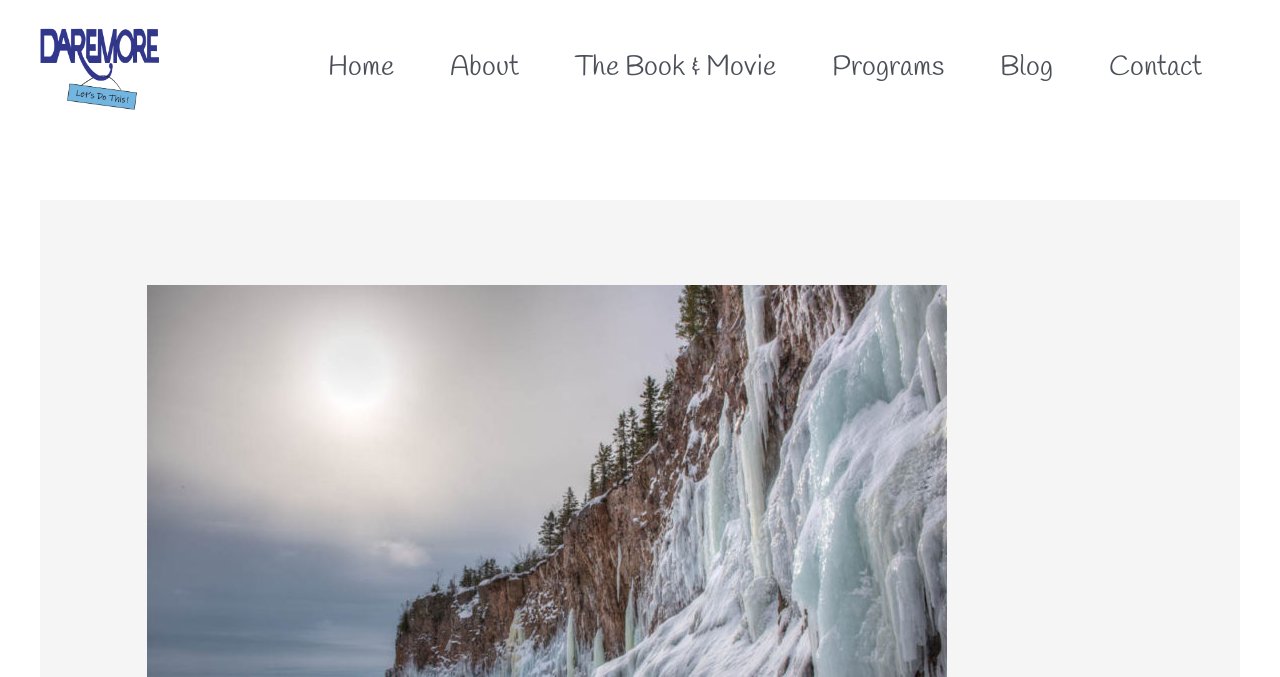Utilize the details in the image to thoroughly answer the following question: What is the last link in the navigation section?

By examining the navigation section, I found that the last link is 'Contact', which is located at the rightmost position with a bounding box of [0.845, 0.048, 0.961, 0.152].